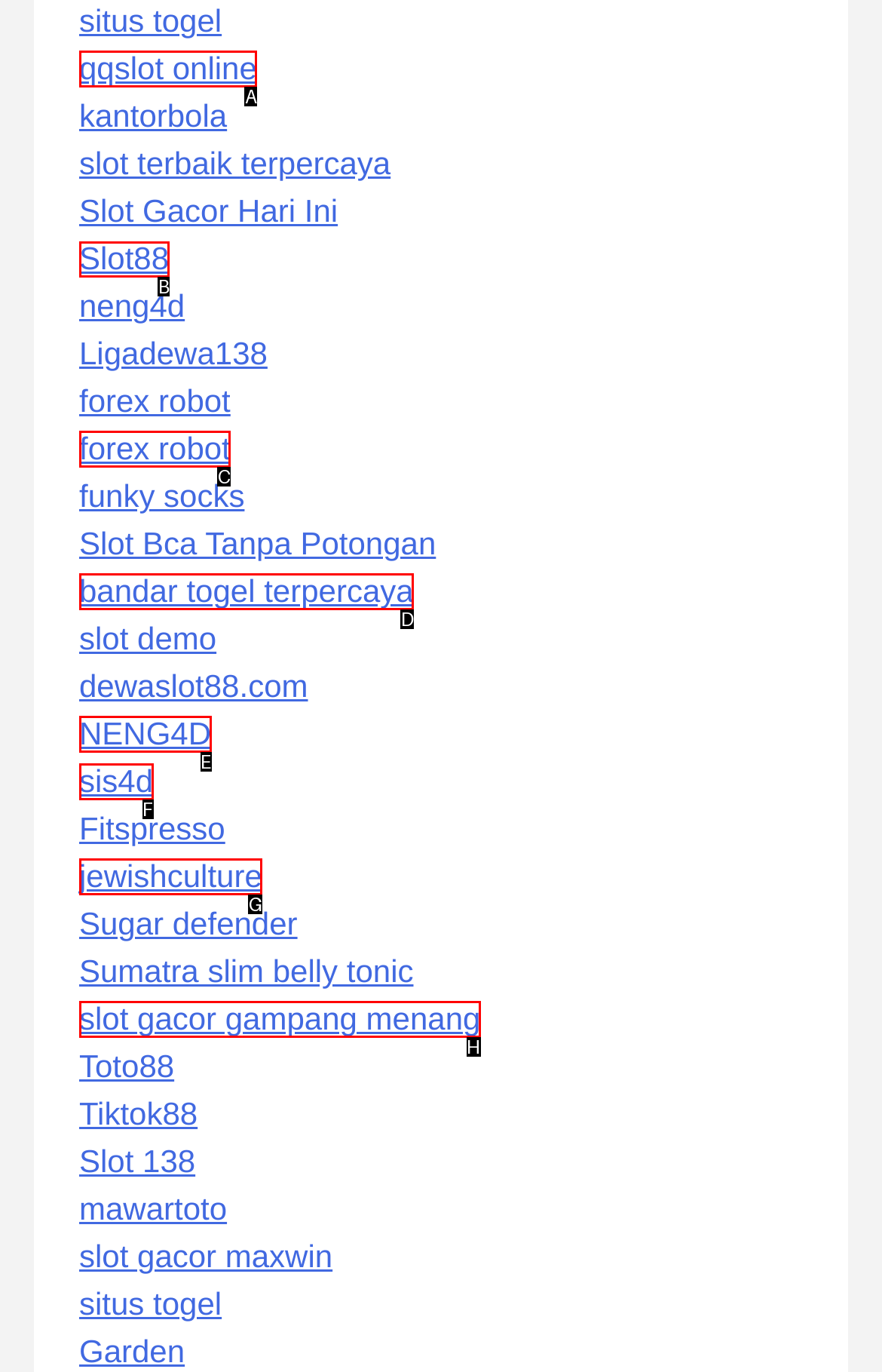Which lettered option should be clicked to perform the following task: go to Slot88
Respond with the letter of the appropriate option.

B